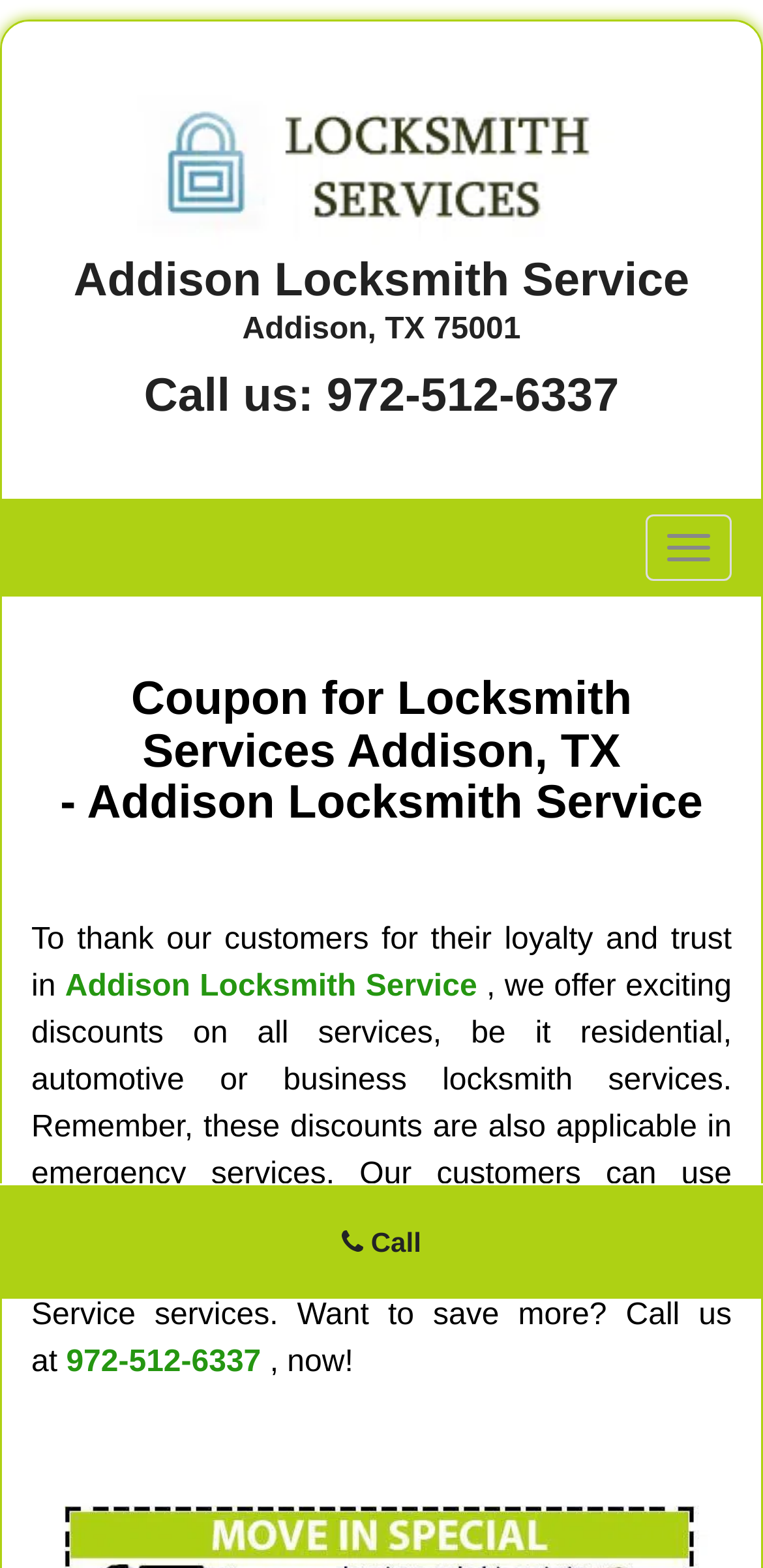Analyze the image and deliver a detailed answer to the question: What is the phone number to call for locksmith services?

I found the phone number by looking at the 'Call us:' section, where it is written 'Call us:' followed by a link with the phone number '972-512-6337'.